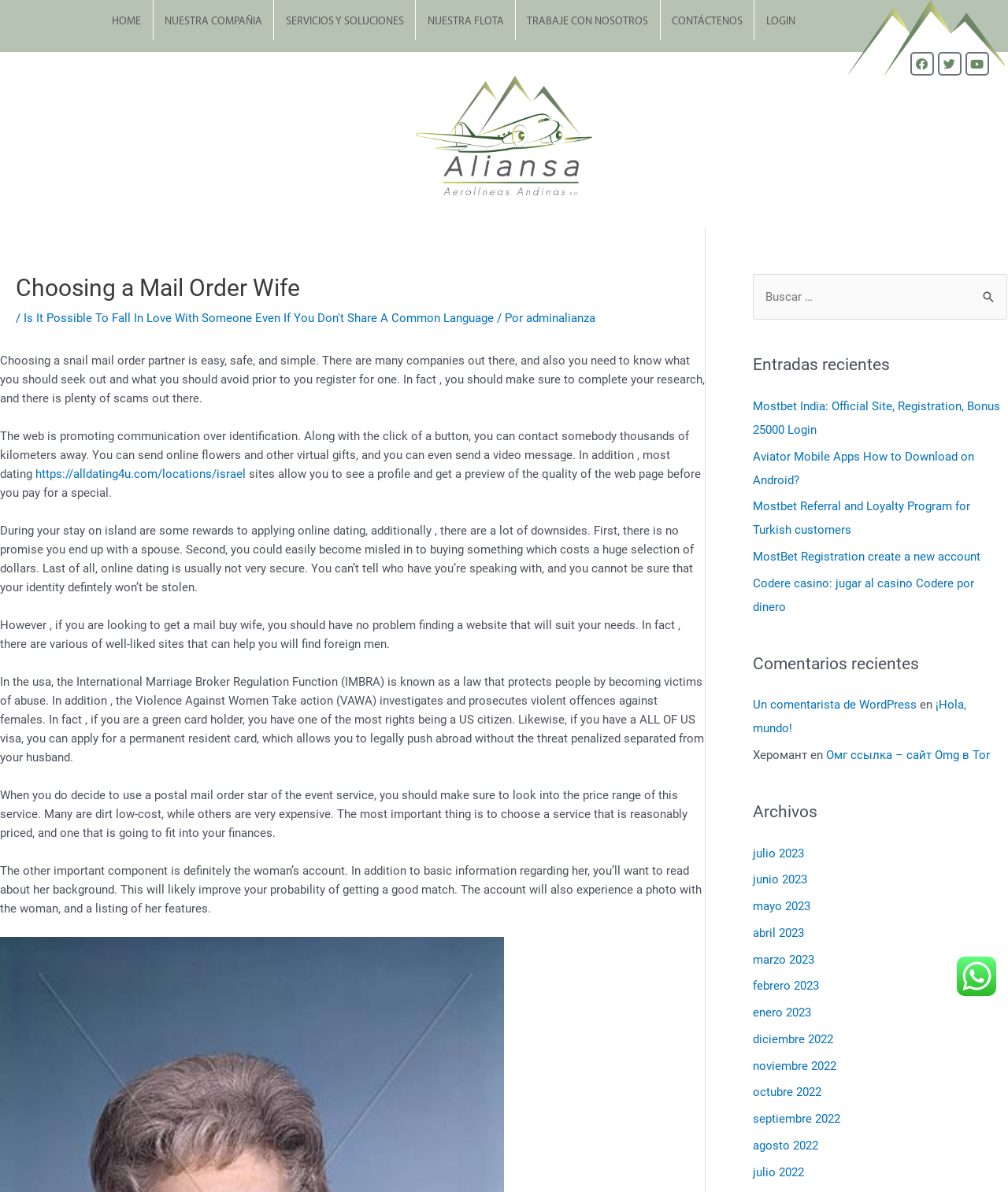Identify the bounding box coordinates of the element that should be clicked to fulfill this task: "View the 'Archivos' section". The coordinates should be provided as four float numbers between 0 and 1, i.e., [left, top, right, bottom].

[0.747, 0.671, 0.999, 0.692]